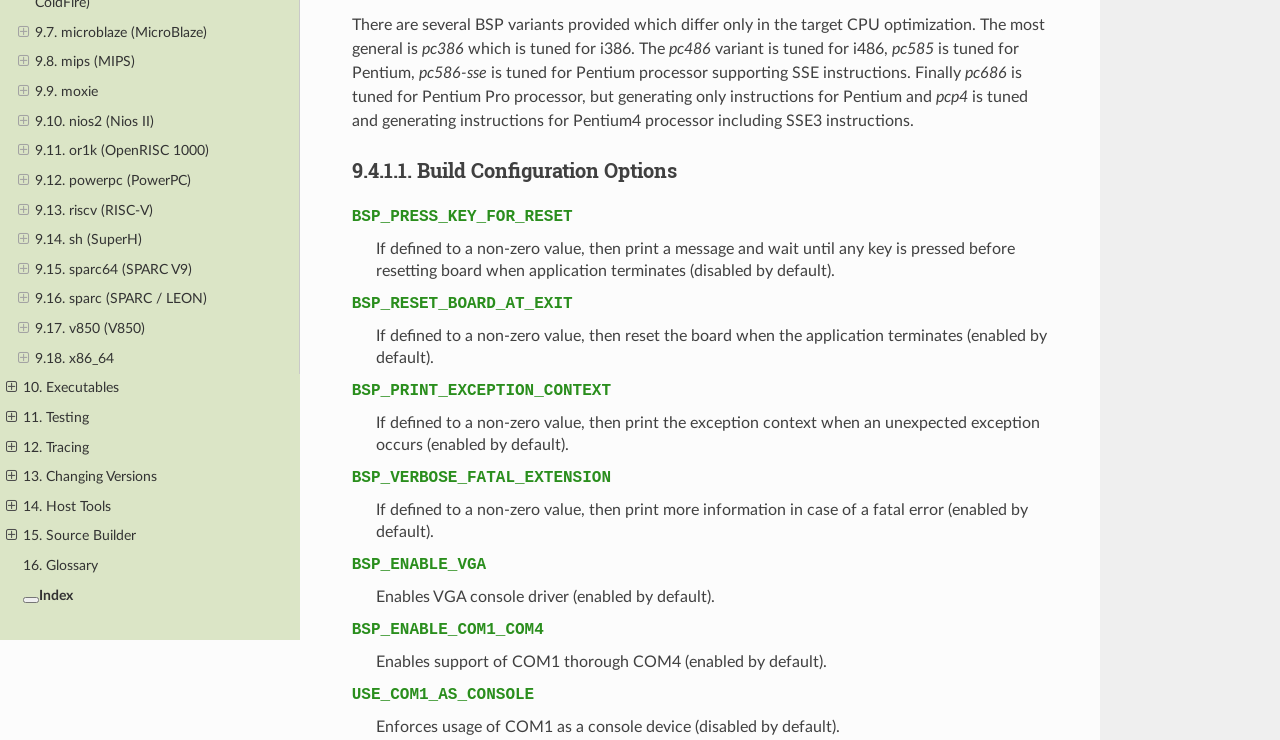Please find the bounding box for the UI component described as follows: "9.11. or1k (OpenRISC 1000)".

[0.0, 0.184, 0.234, 0.224]